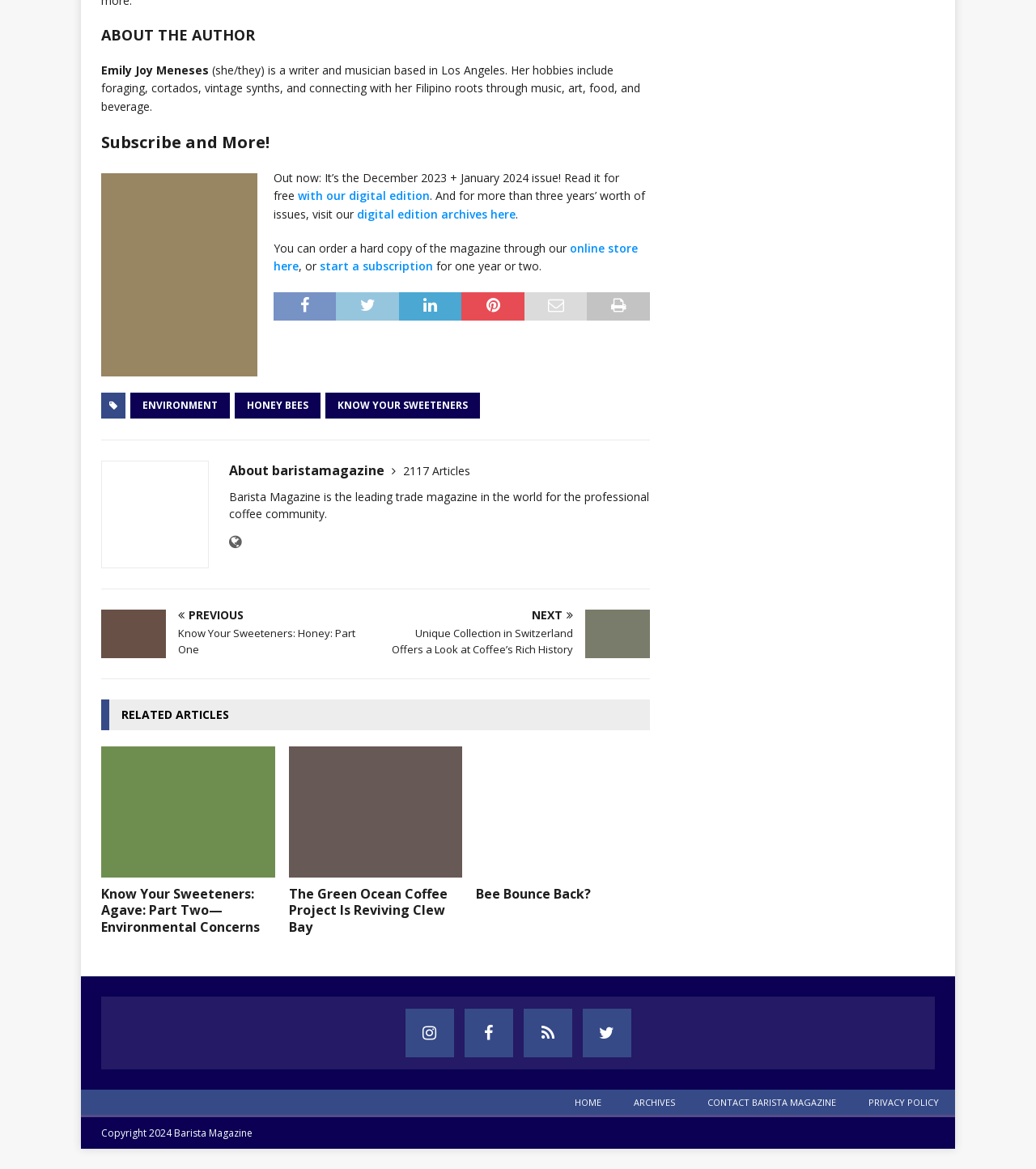Given the element description, predict the bounding box coordinates in the format (top-left x, top-left y, bottom-right x, bottom-right y). Make sure all values are between 0 and 1. Here is the element description: digital edition archives here

[0.345, 0.176, 0.498, 0.19]